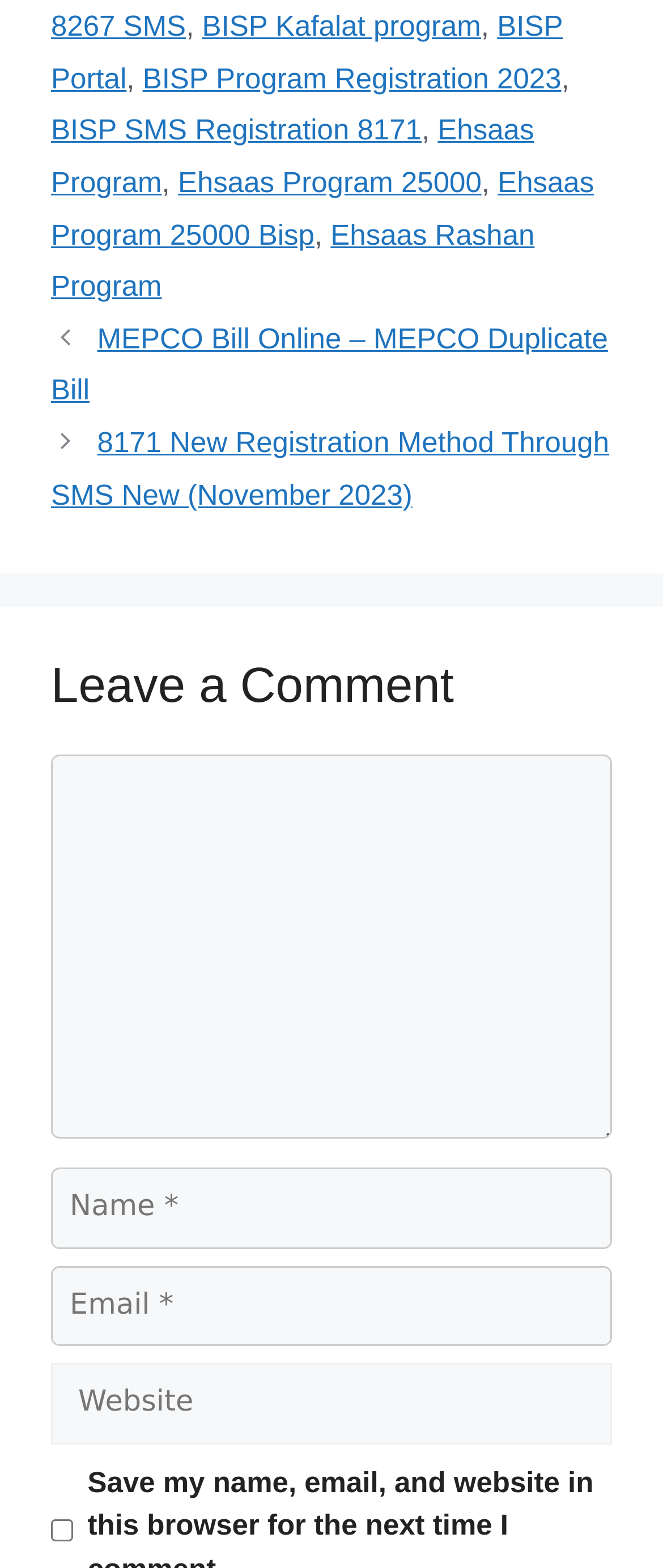What is the checkbox at the bottom of the webpage for?
Provide a detailed answer to the question, using the image to inform your response.

The checkbox at the bottom of the webpage is labeled 'Save my name, email, and website in this browser for the next time I comment.' and is unchecked by default. Its purpose is to allow users to save their comment information for future comments.